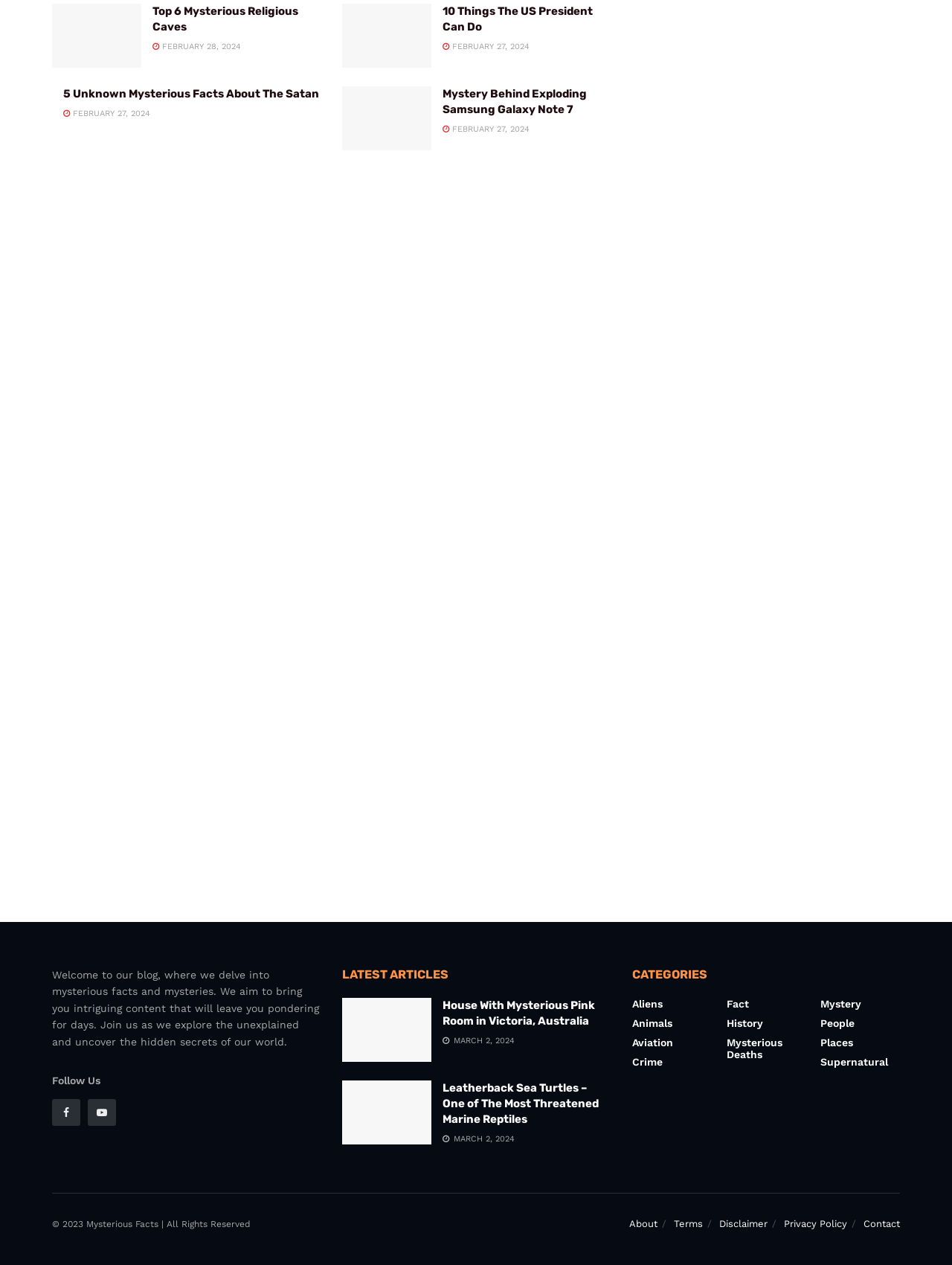Pinpoint the bounding box coordinates for the area that should be clicked to perform the following instruction: "Read the article about mysterious religious caves".

[0.055, 0.003, 0.148, 0.054]